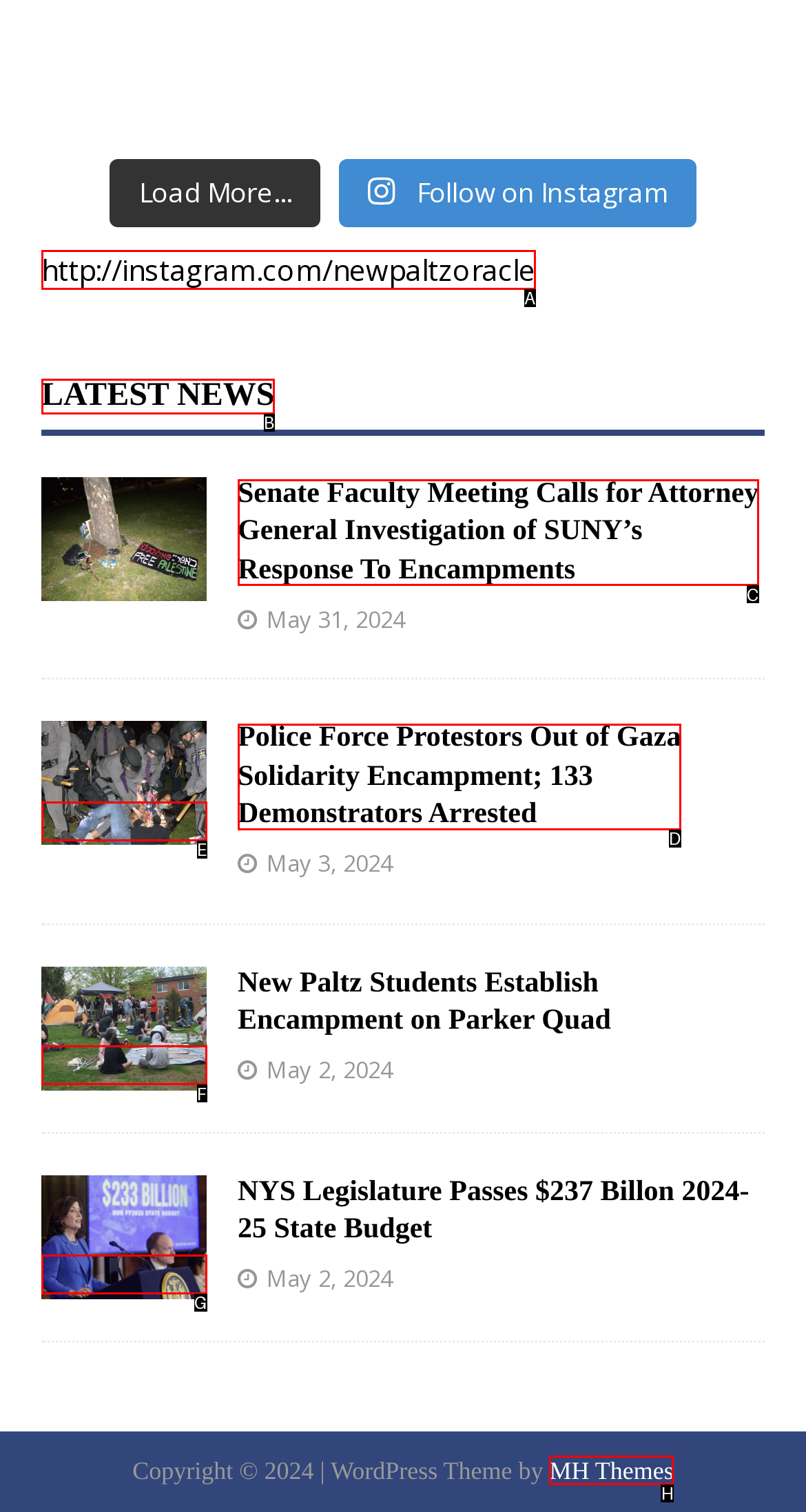Identify the letter of the UI element that fits the description: MH Themes
Respond with the letter of the option directly.

H